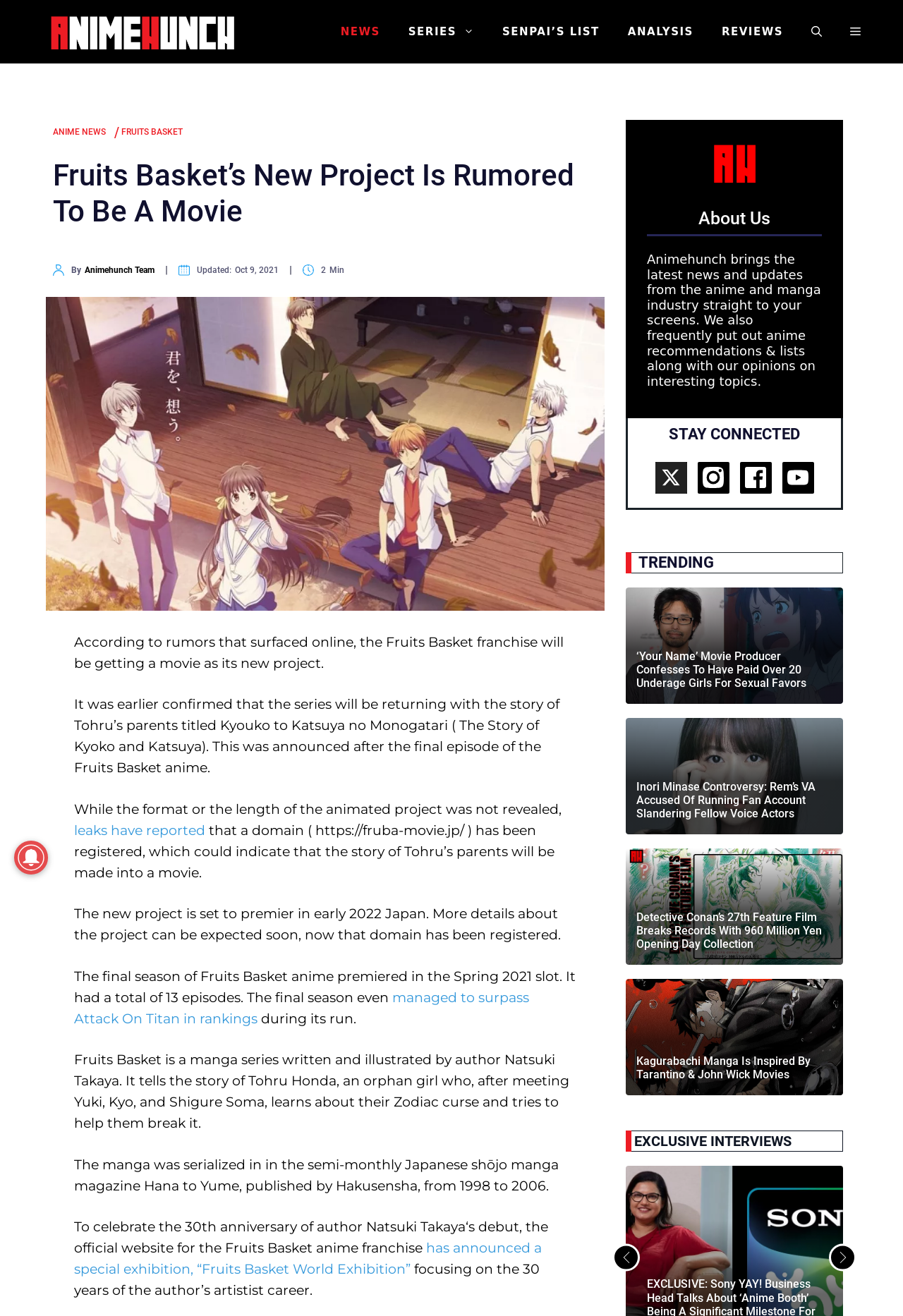Give a short answer to this question using one word or a phrase:
What is the name of the author of the manga series Fruits Basket?

Natsuki Takaya